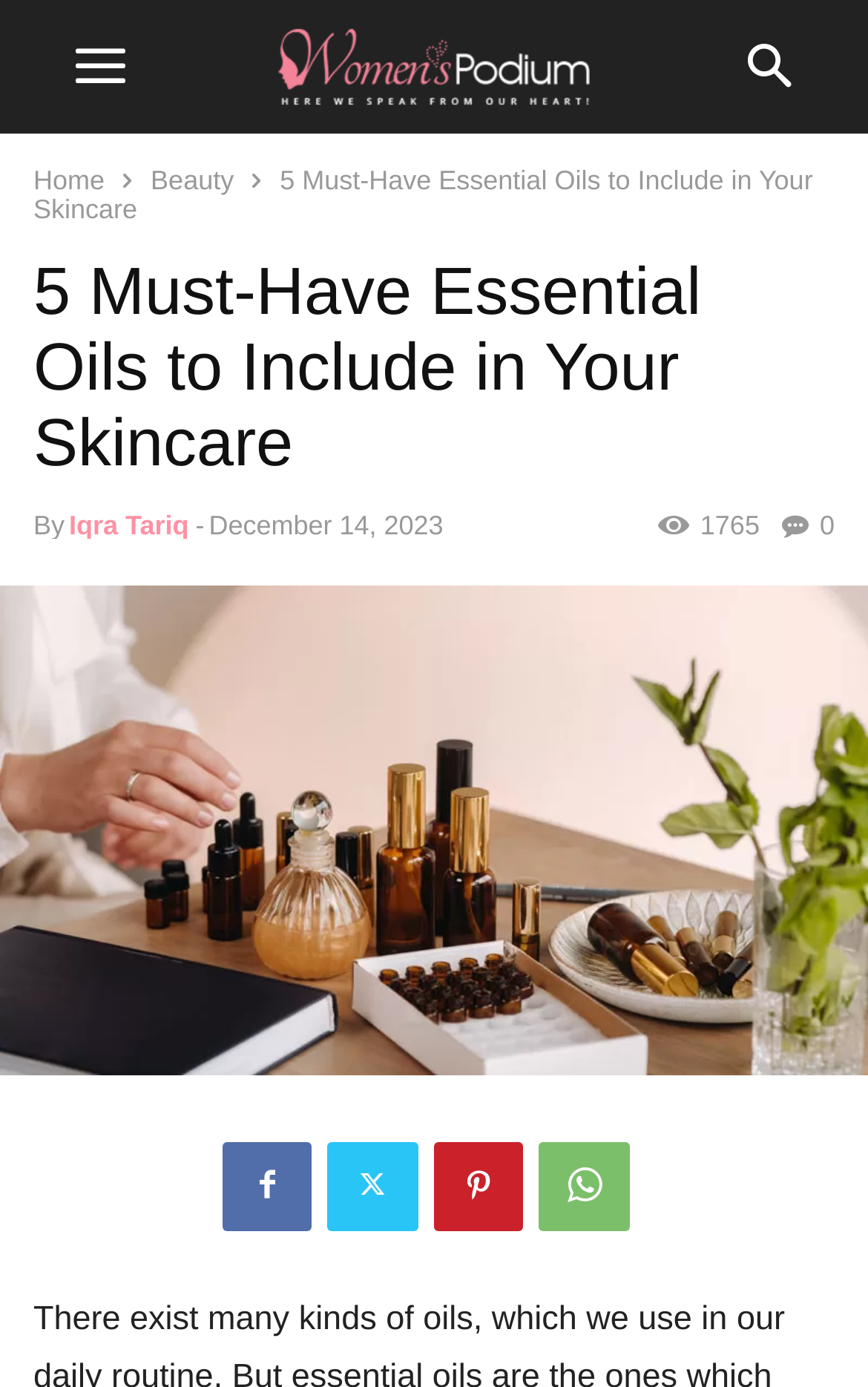Pinpoint the bounding box coordinates of the element you need to click to execute the following instruction: "read the article by Iqra Tariq". The bounding box should be represented by four float numbers between 0 and 1, in the format [left, top, right, bottom].

[0.08, 0.368, 0.217, 0.39]